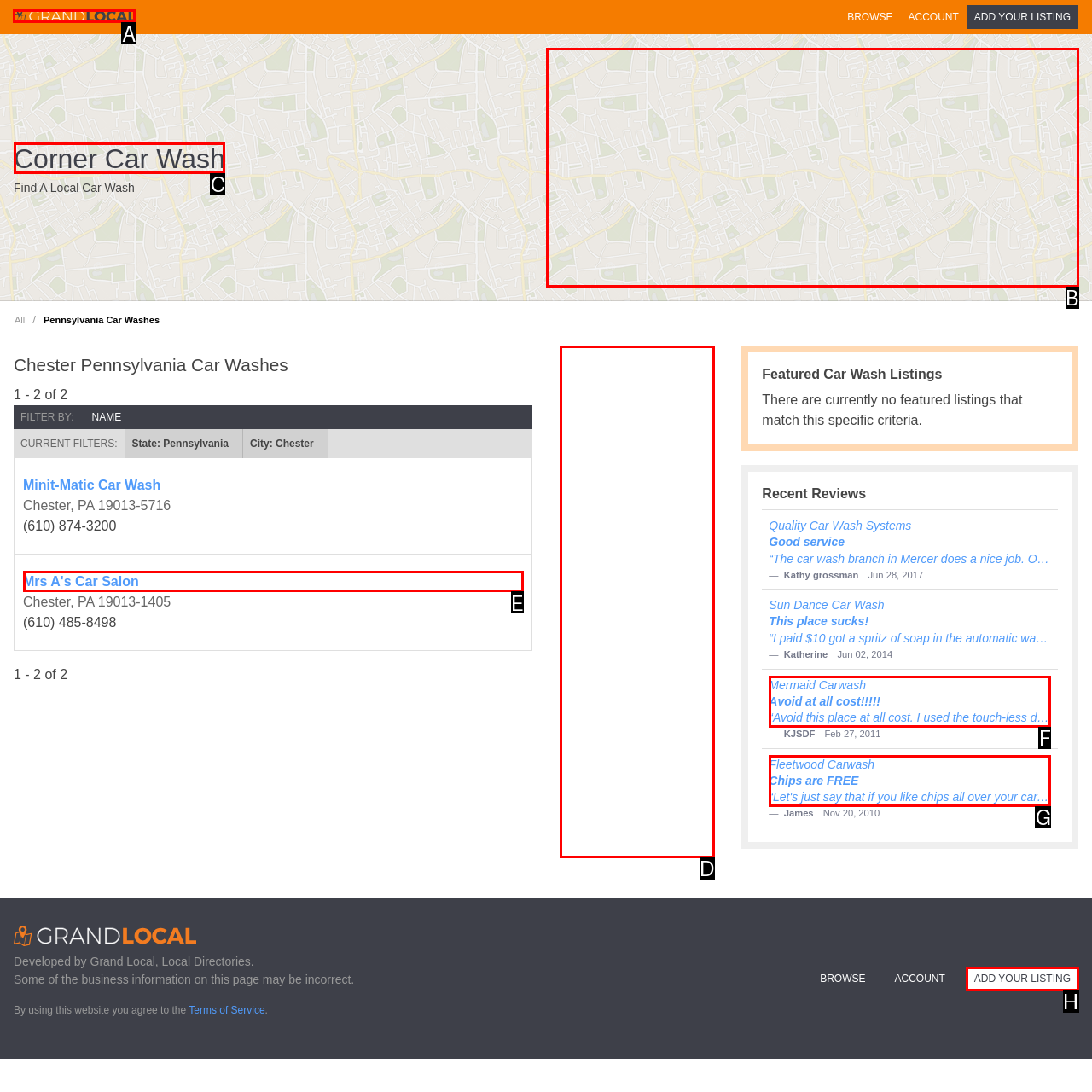Select the proper UI element to click in order to perform the following task: Browse, Rate & Review Local Car Washes. Indicate your choice with the letter of the appropriate option.

A